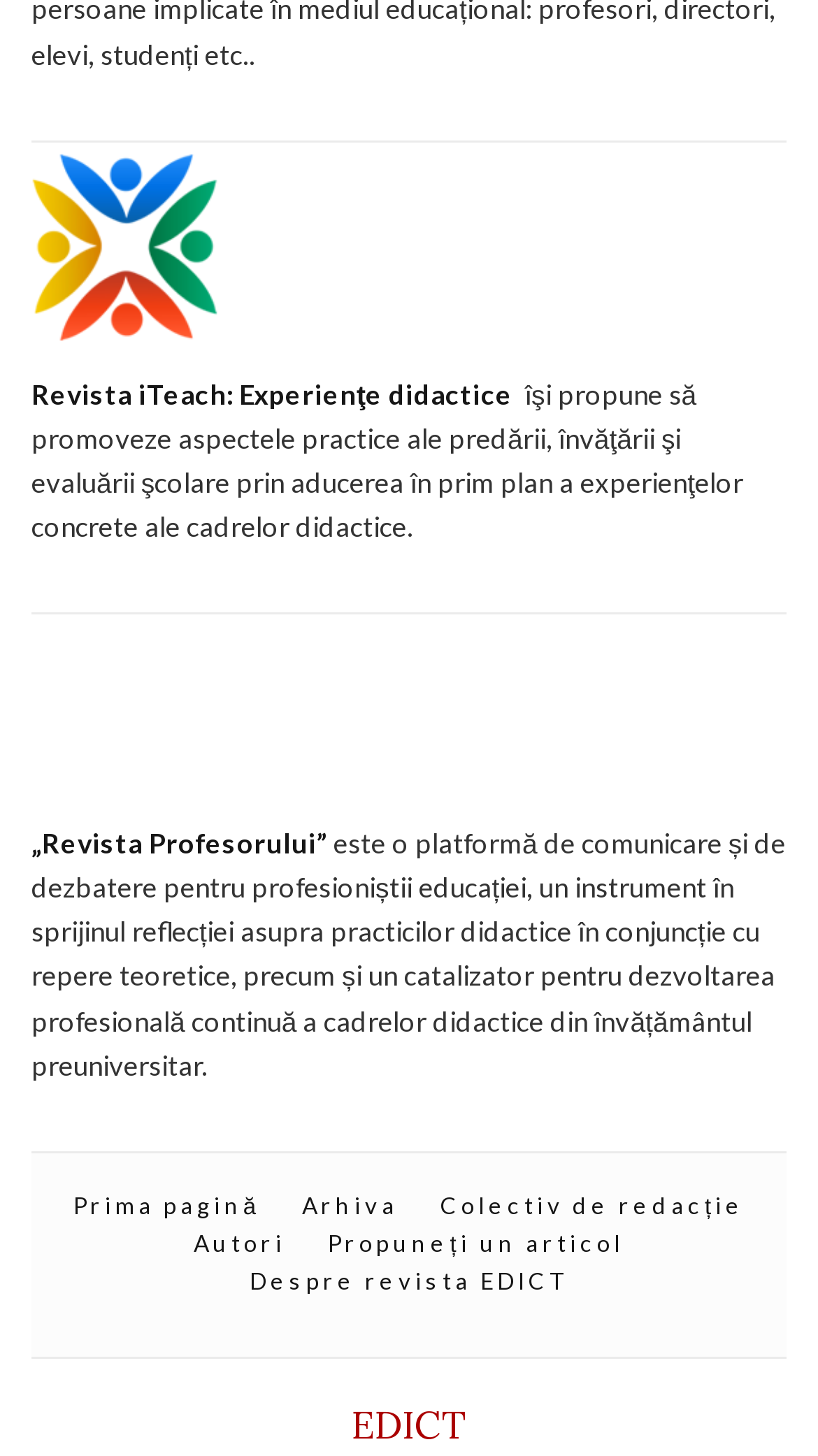Using the webpage screenshot, locate the HTML element that fits the following description and provide its bounding box: "Autori".

[0.237, 0.841, 0.35, 0.866]